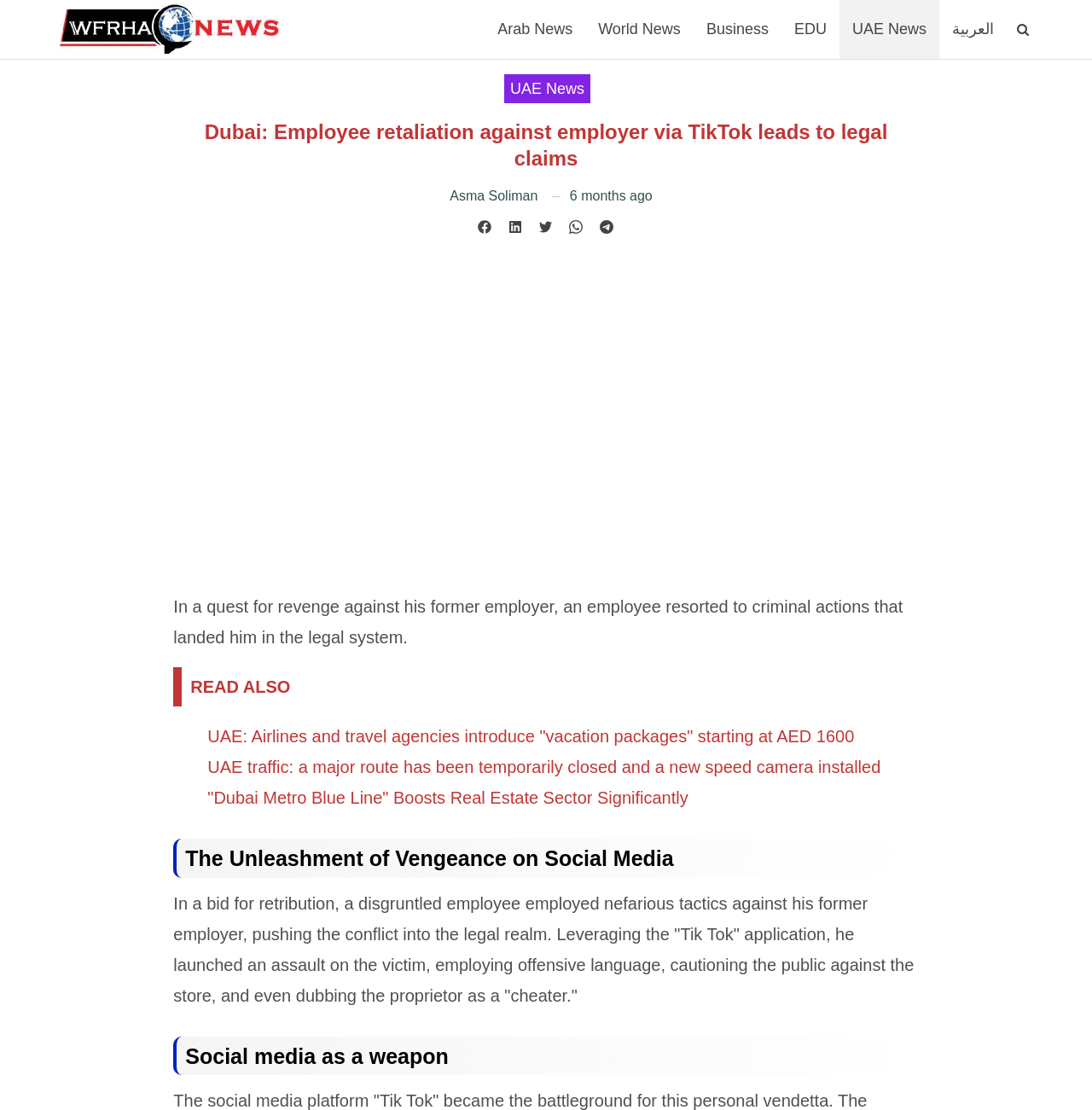Extract the bounding box coordinates for the described element: "Support services". The coordinates should be represented as four float numbers between 0 and 1: [left, top, right, bottom].

None